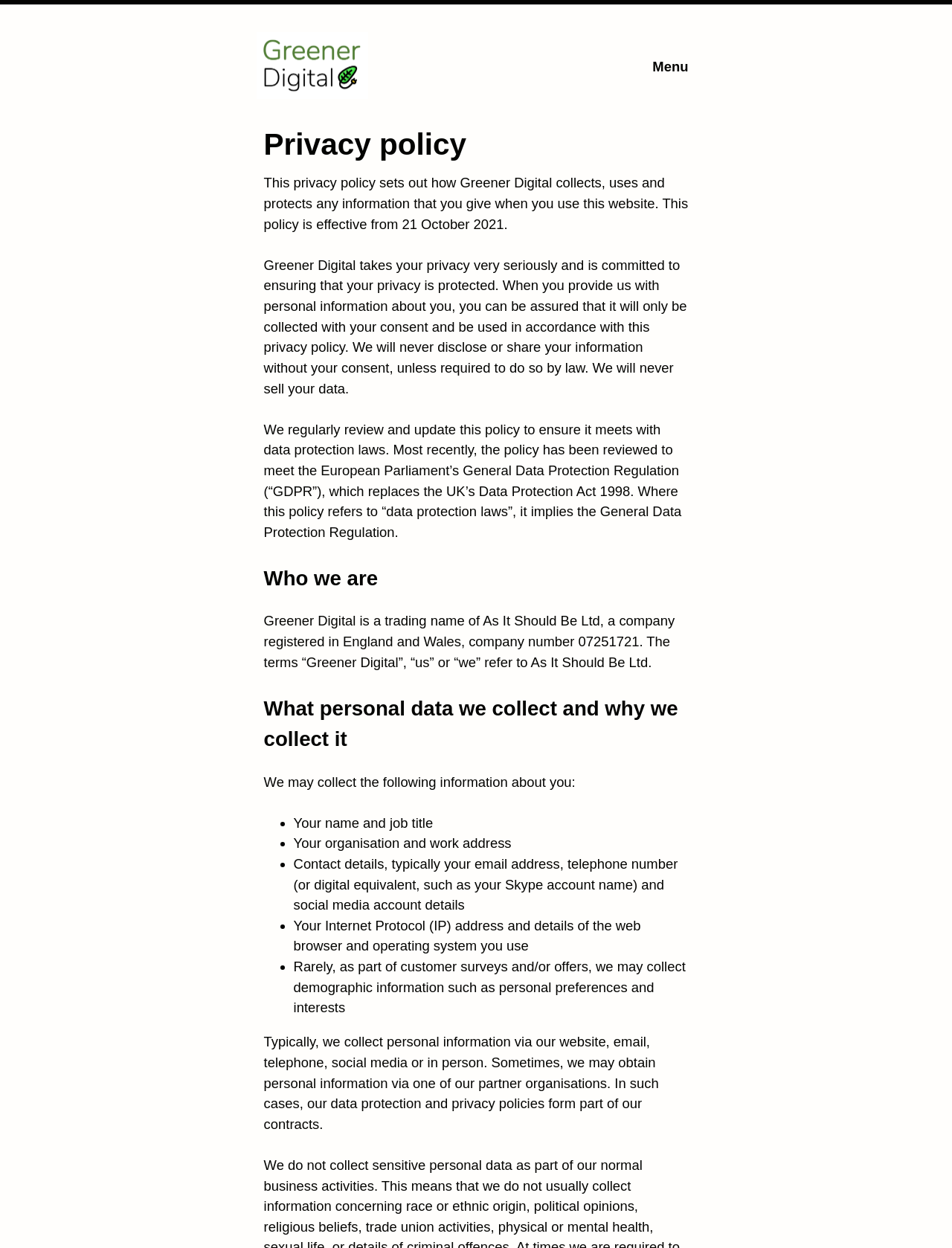Given the element description alt="Greener Digital logo (home)", identify the bounding box coordinates for the UI element on the webpage screenshot. The format should be (top-left x, top-left y, bottom-right x, bottom-right y), with values between 0 and 1.

[0.269, 0.069, 0.386, 0.082]